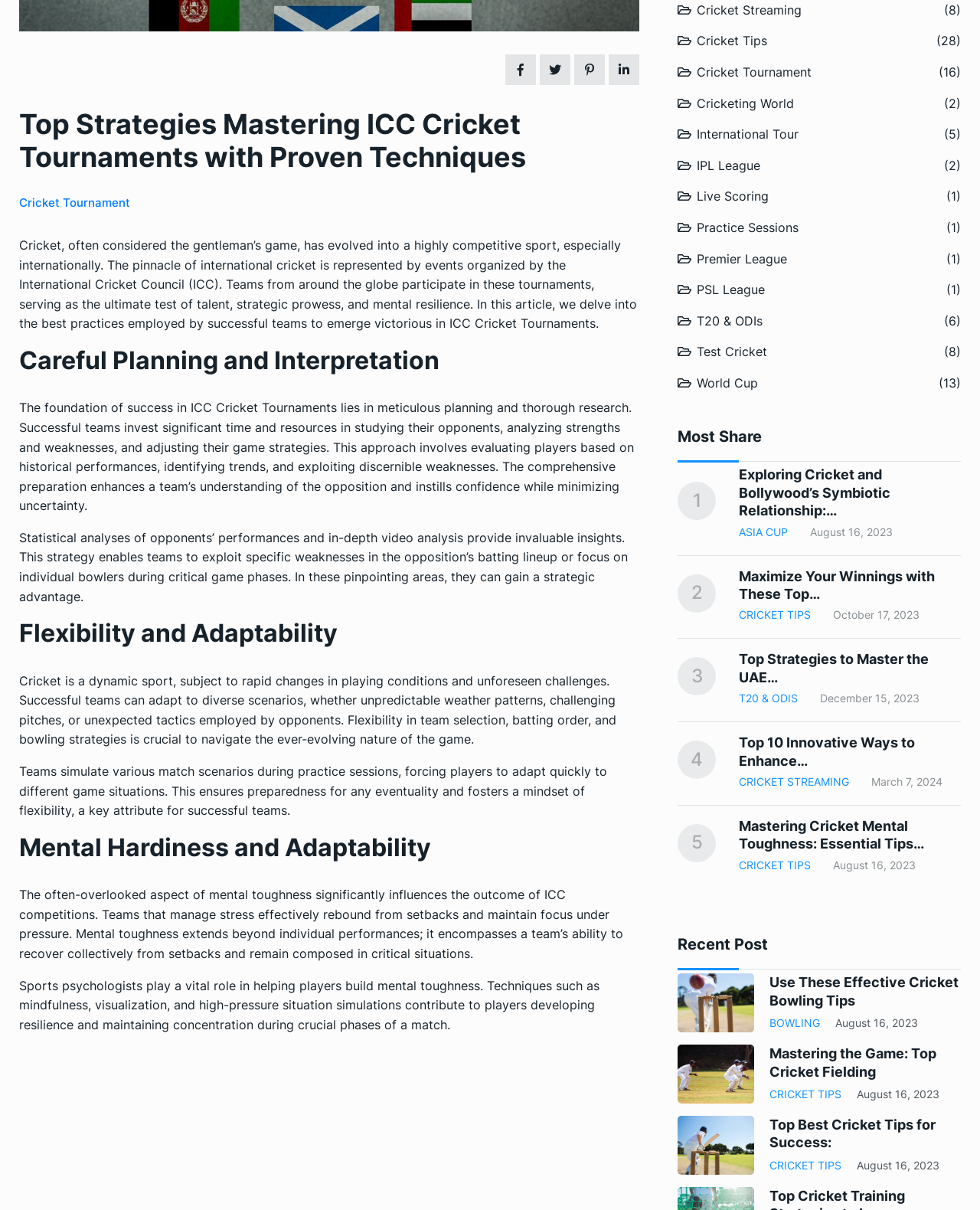From the given element description: "T20 & ODIs", find the bounding box for the UI element. Provide the coordinates as four float numbers between 0 and 1, in the order [left, top, right, bottom].

[0.754, 0.57, 0.826, 0.584]